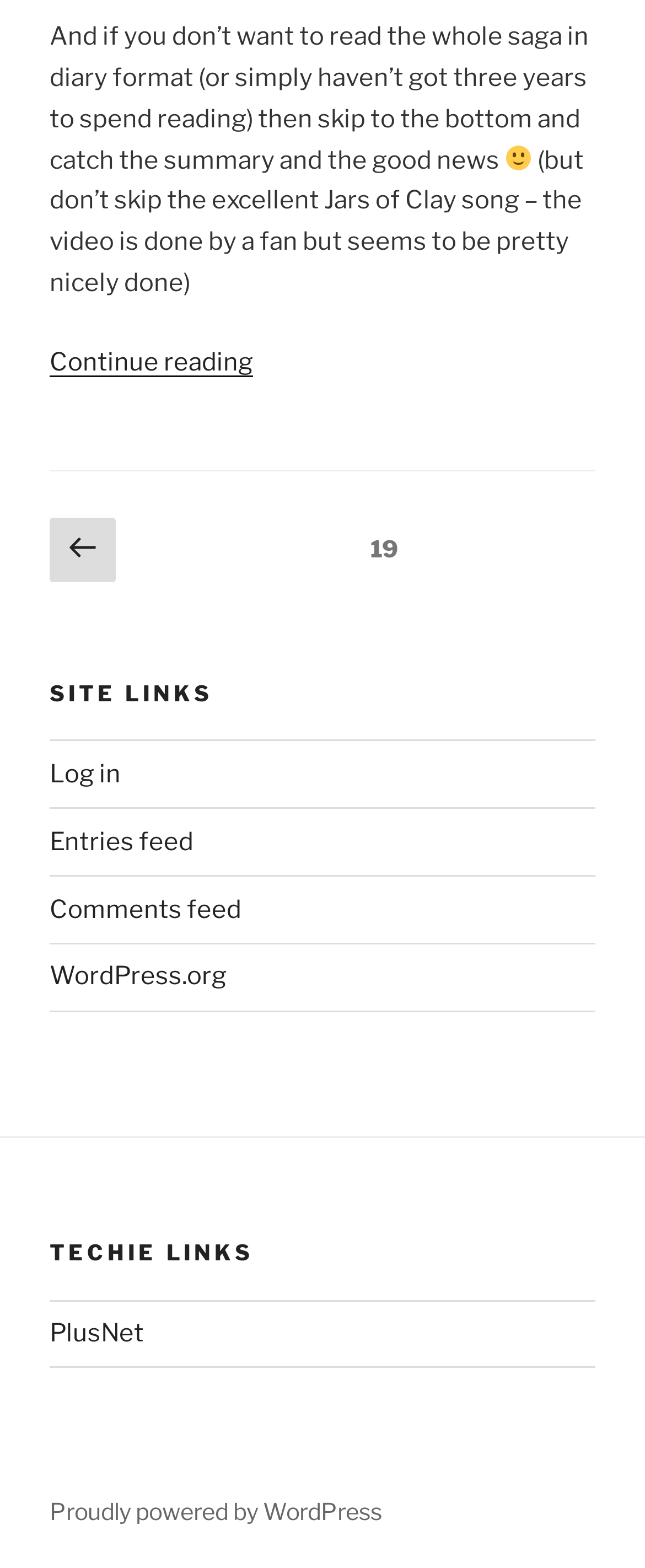What is the name of the company mentioned in the footer?
By examining the image, provide a one-word or phrase answer.

PlusNet